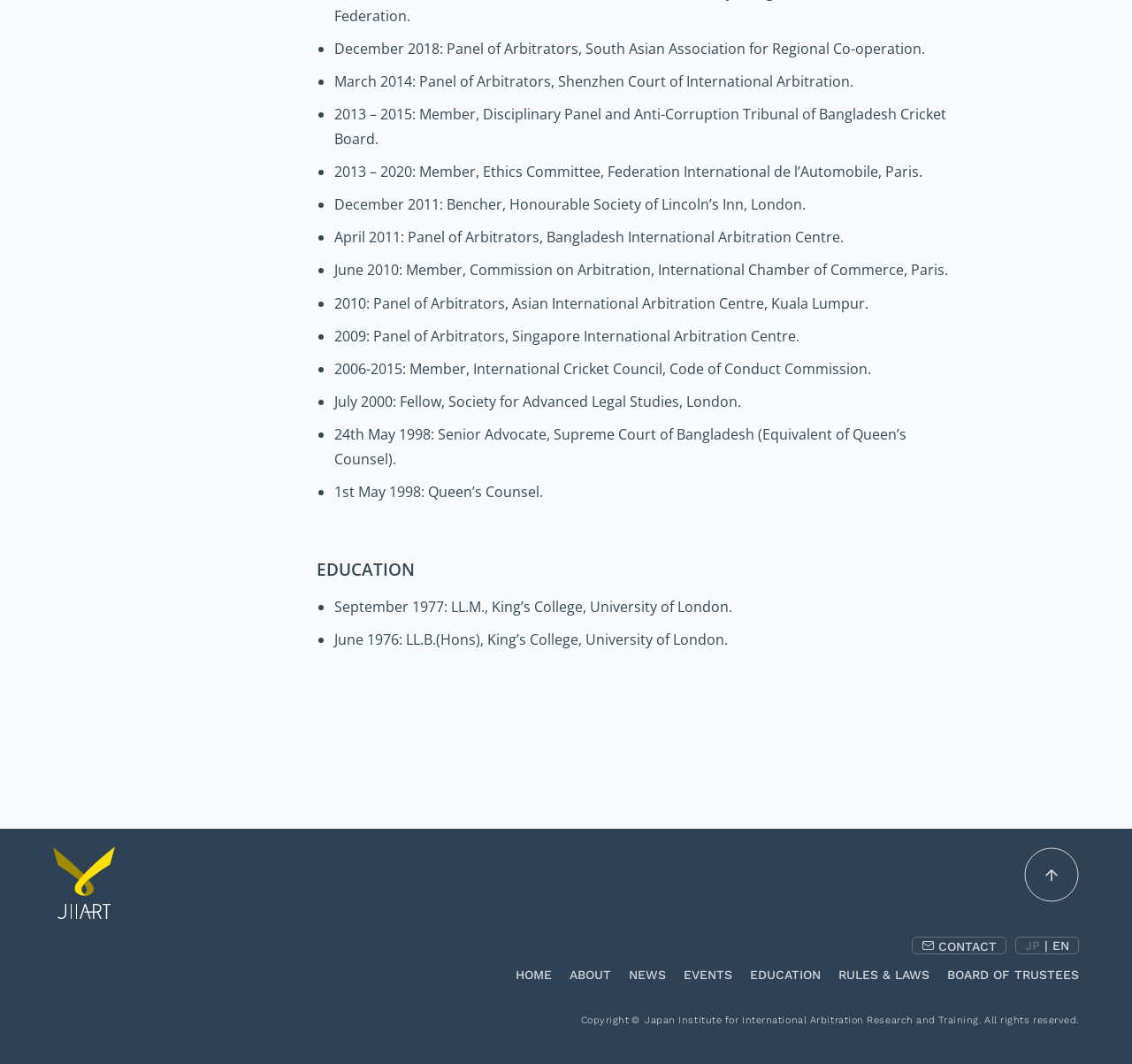How many positions are listed under the 'EDUCATION' section?
Refer to the image and give a detailed answer to the question.

The 'EDUCATION' section lists two positions: 'September 1977: LL.M., King’s College, University of London' and 'June 1976: LL.B.(Hons), King’s College, University of London'. Therefore, there are two positions listed under this section.